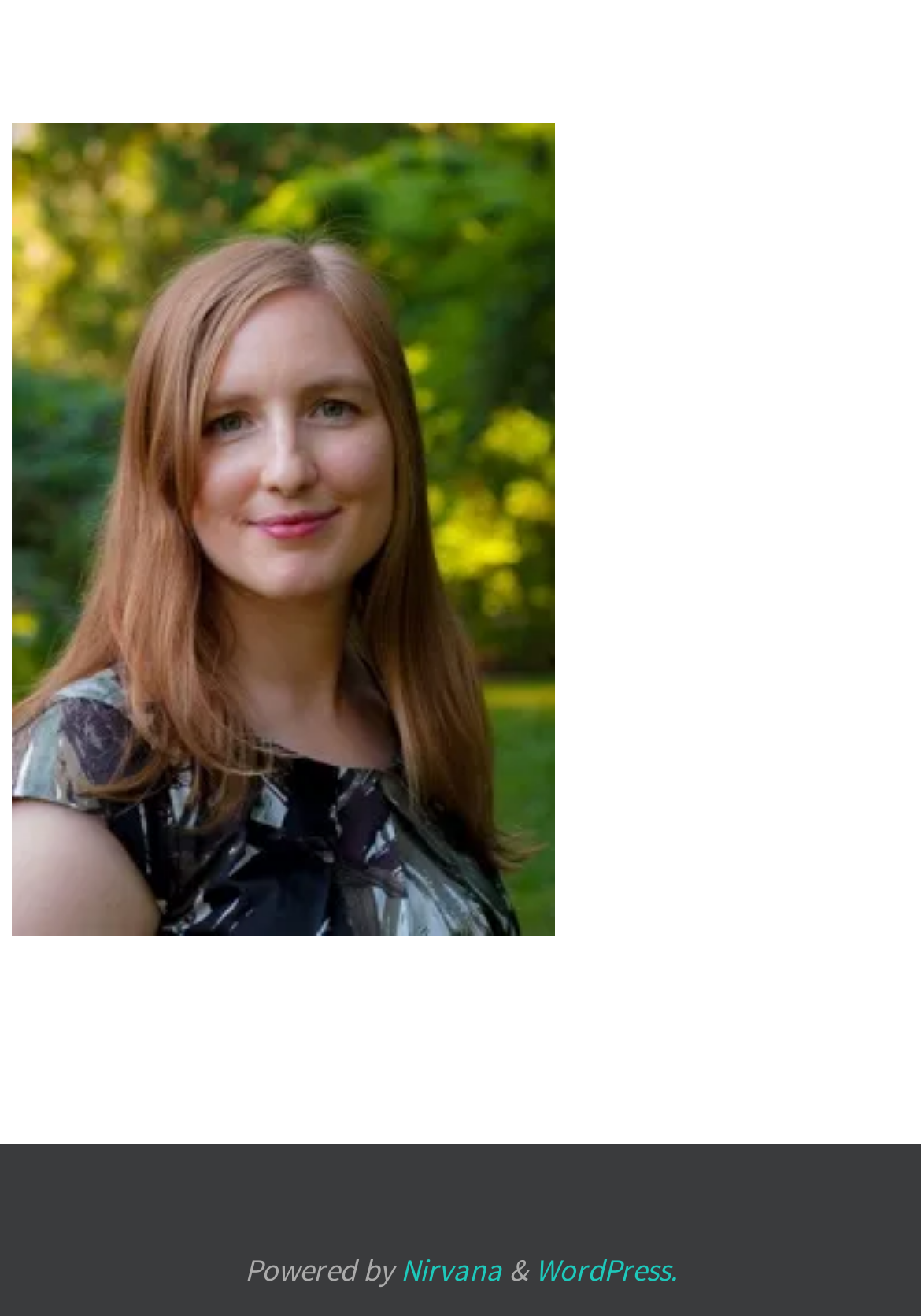Given the element description WordPress., predict the bounding box coordinates for the UI element in the webpage screenshot. The format should be (top-left x, top-left y, bottom-right x, bottom-right y), and the values should be between 0 and 1.

[0.581, 0.951, 0.735, 0.981]